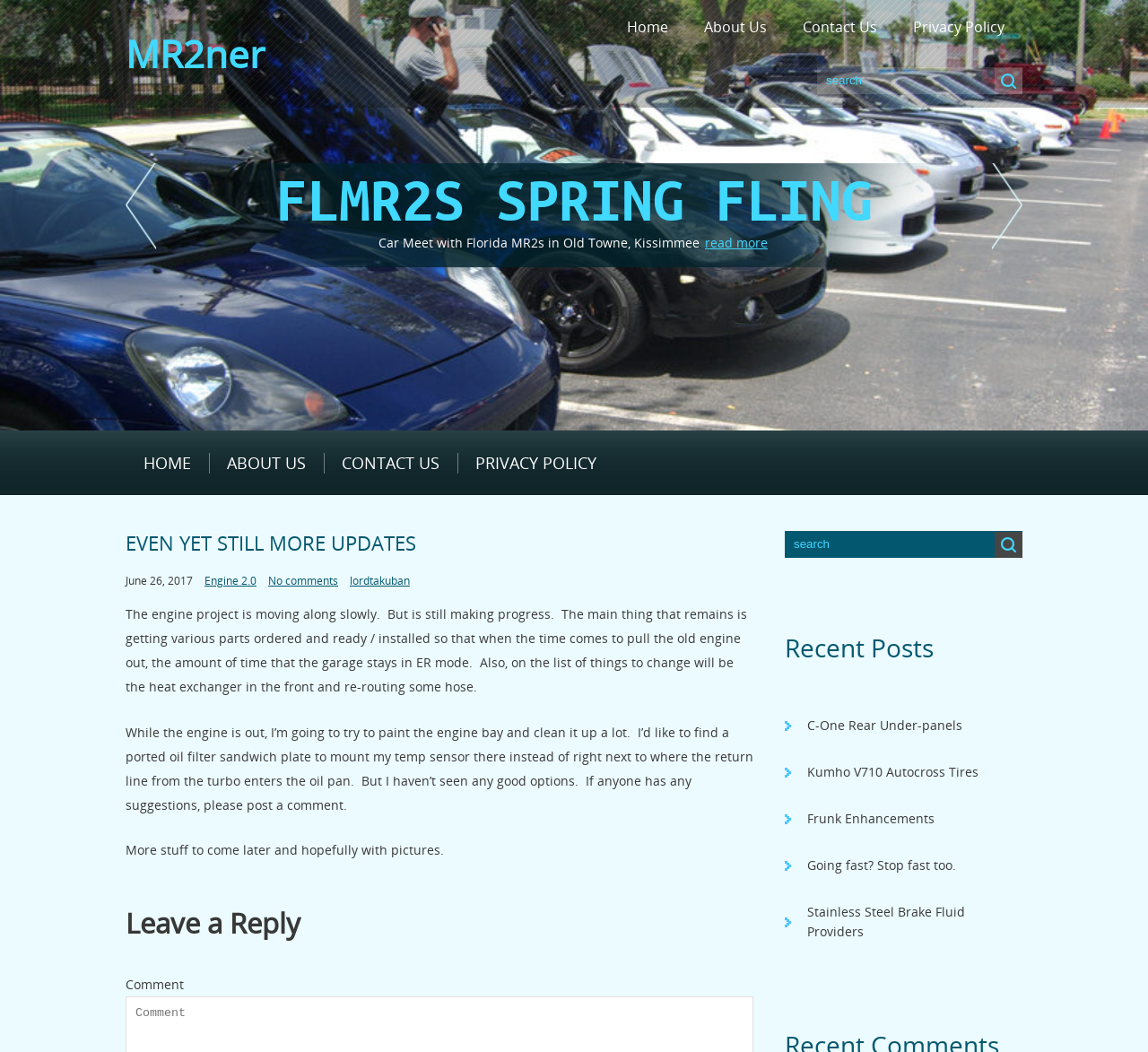Can you find the bounding box coordinates for the UI element given this description: "Home"? Provide the coordinates as four float numbers between 0 and 1: [left, top, right, bottom].

[0.109, 0.409, 0.182, 0.471]